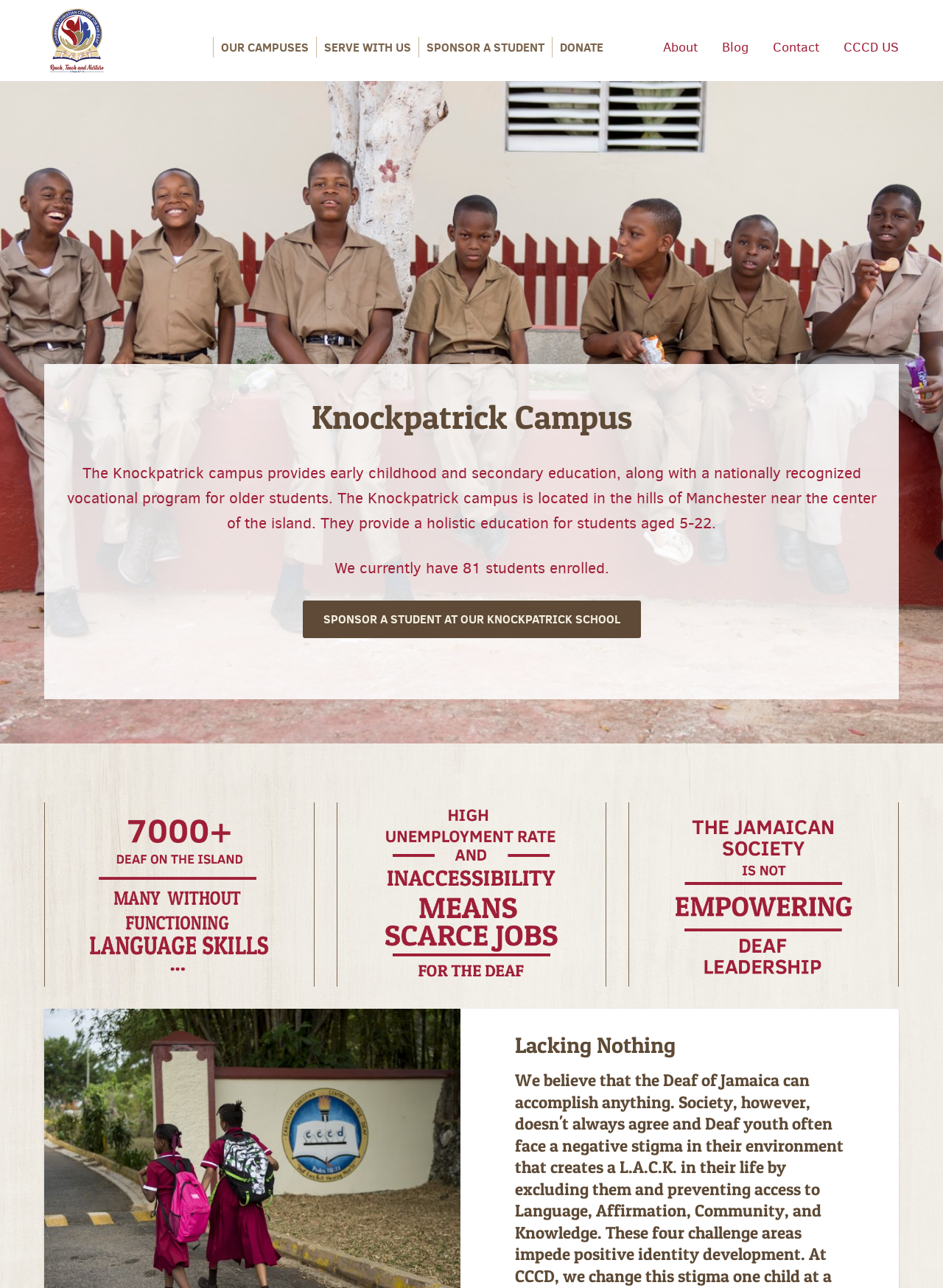Please identify the bounding box coordinates of the area I need to click to accomplish the following instruction: "Read more about 'Lacking Nothing'".

[0.546, 0.801, 0.898, 0.823]